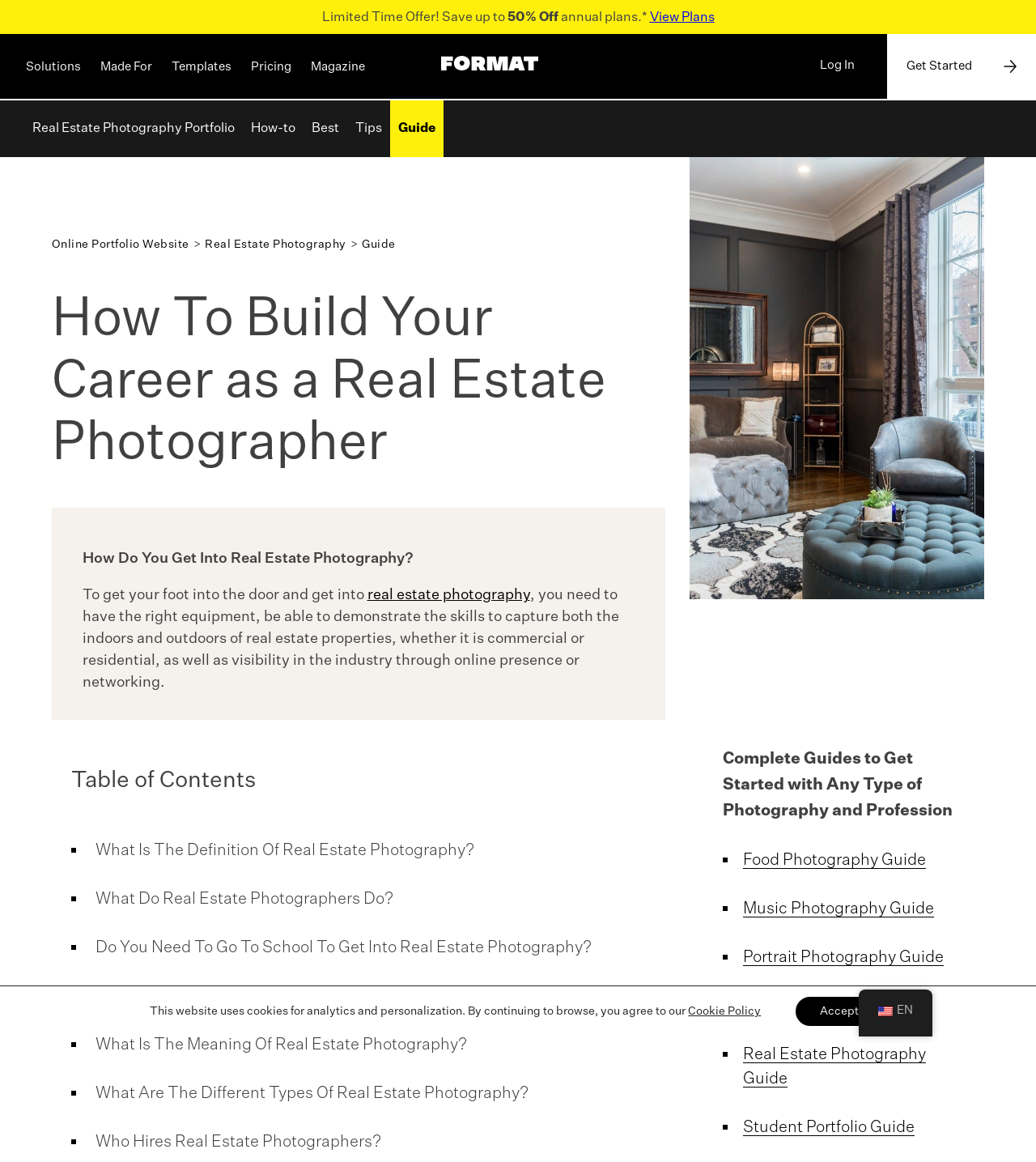What is the 'Guide' link about?
Please provide a comprehensive and detailed answer to the question.

The 'Guide' link is located in the section 'How To Build Your Career as a Real Estate Photographer', which suggests that it is a guide related to real estate photography. Therefore, the 'Guide' link is about a real estate photography guide.